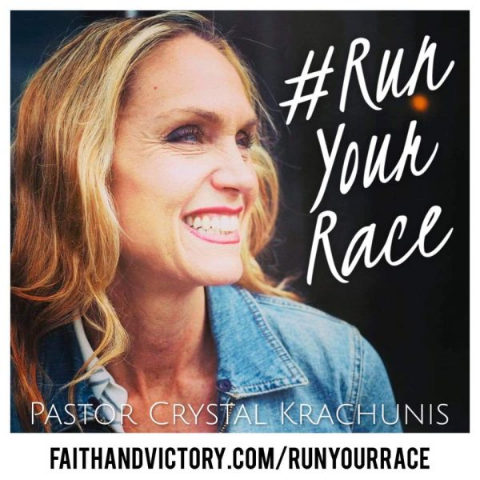Generate an elaborate caption for the given image.

The image features Pastor Crystal Krachunis, who is smiling warmly and looking directly at the viewer. She is dressed in a light blue jacket and has her long, wavy hair cascading over her shoulders. The background is a blend of soft hues, subtly enhancing her vibrant expression. 

Overlaid on the image is the motivational phrase "#RunYourRace," written in an elegant, flowing font, emphasizing an encouraging message about personal journeys and pursuits. Below the phrase, it notes her name, "Pastor Crystal Krachunis," indicating her role within the Faith and Victory Church community. The image is designed to inspire and invoke a sense of community, inviting viewers to connect with her message through the provided link, faithandvictory.com/runyourrace. This visual serves as an empowering call to action for individuals to embrace their unique paths in life.